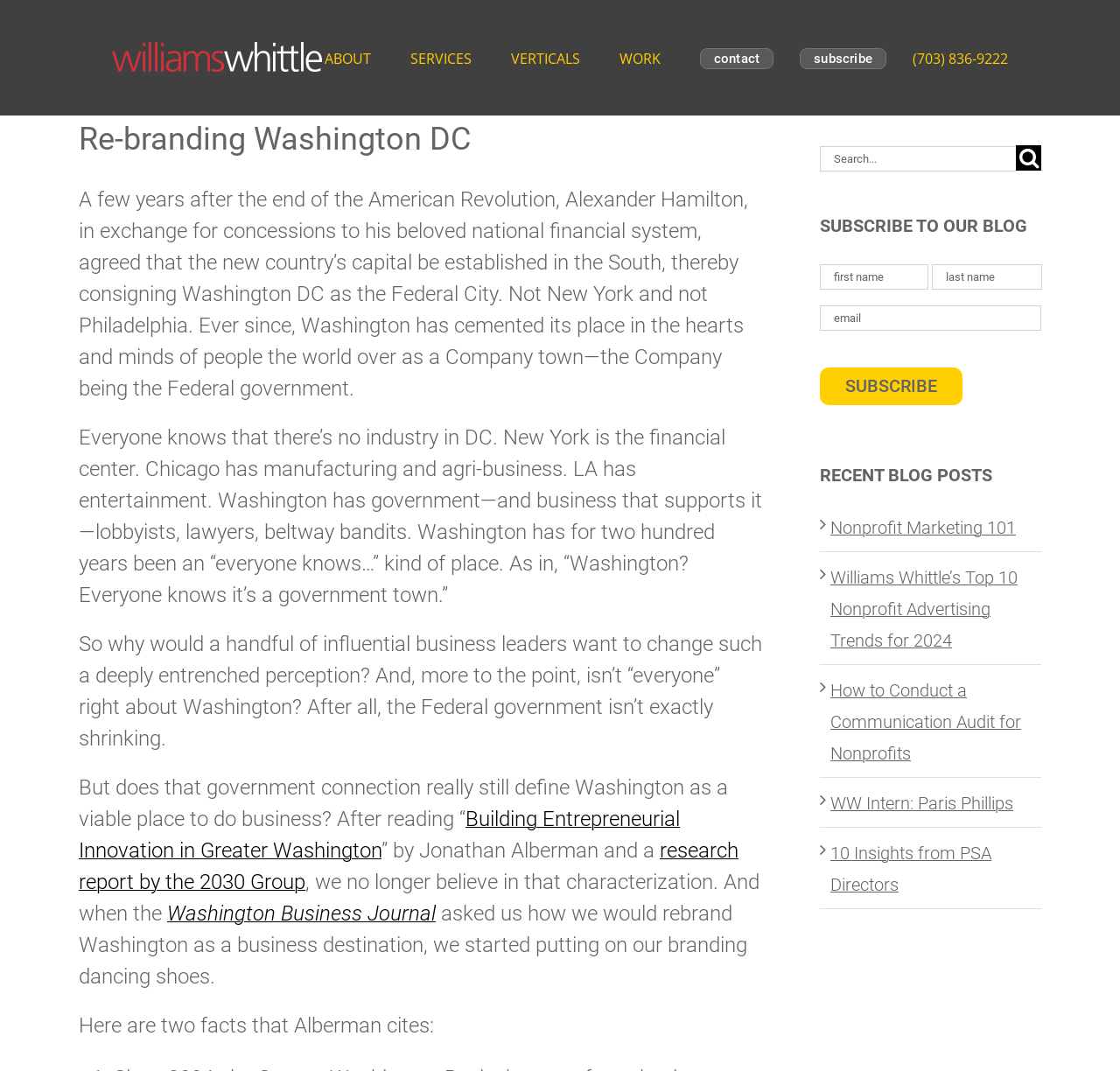Please find the bounding box coordinates of the element's region to be clicked to carry out this instruction: "Search for something".

[0.732, 0.137, 0.907, 0.16]